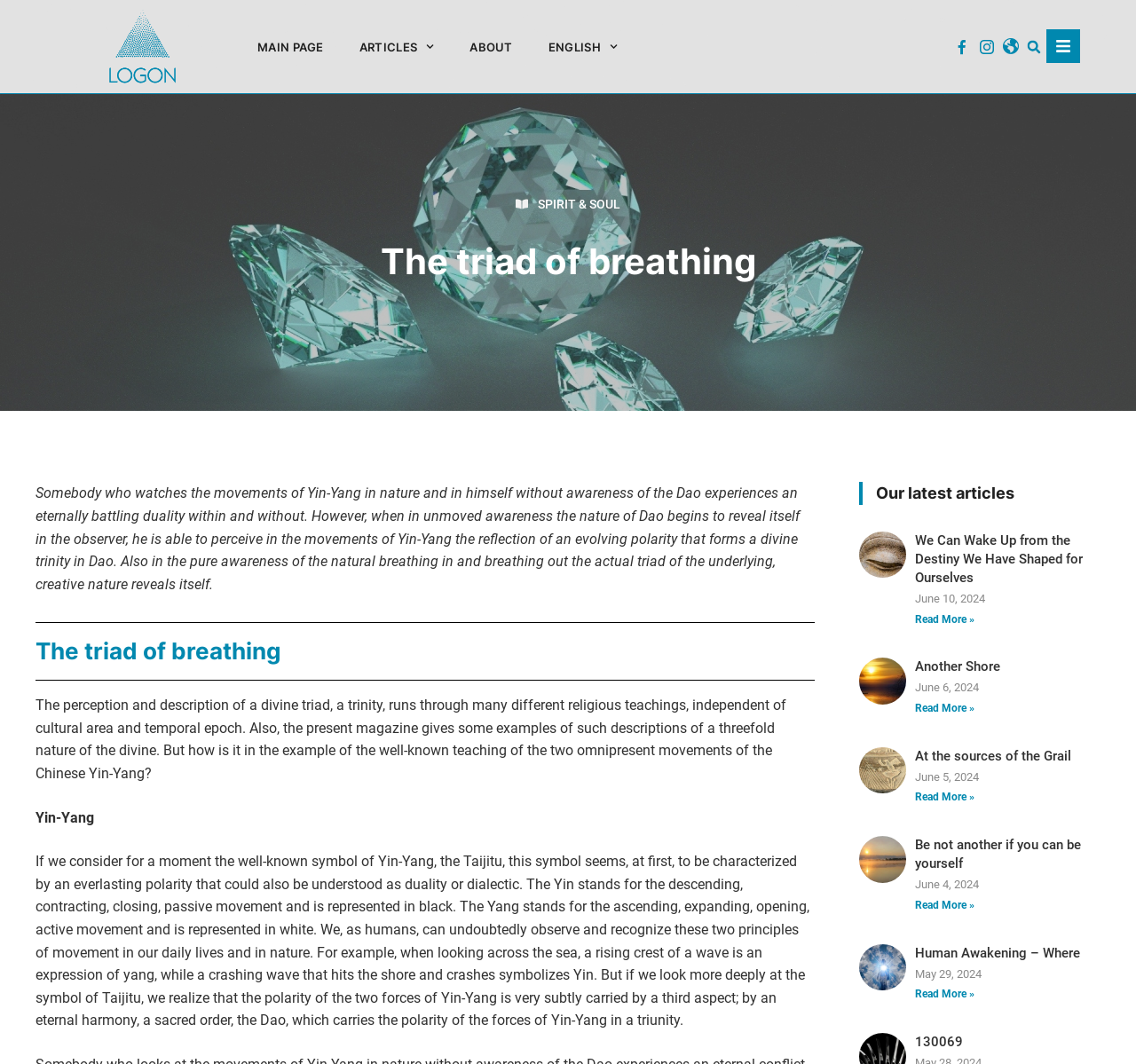Carefully examine the image and provide an in-depth answer to the question: How many articles are listed on this webpage?

I counted the number of article sections on the webpage, and there are 5 articles listed, each with a title, image, and 'Read more' link.